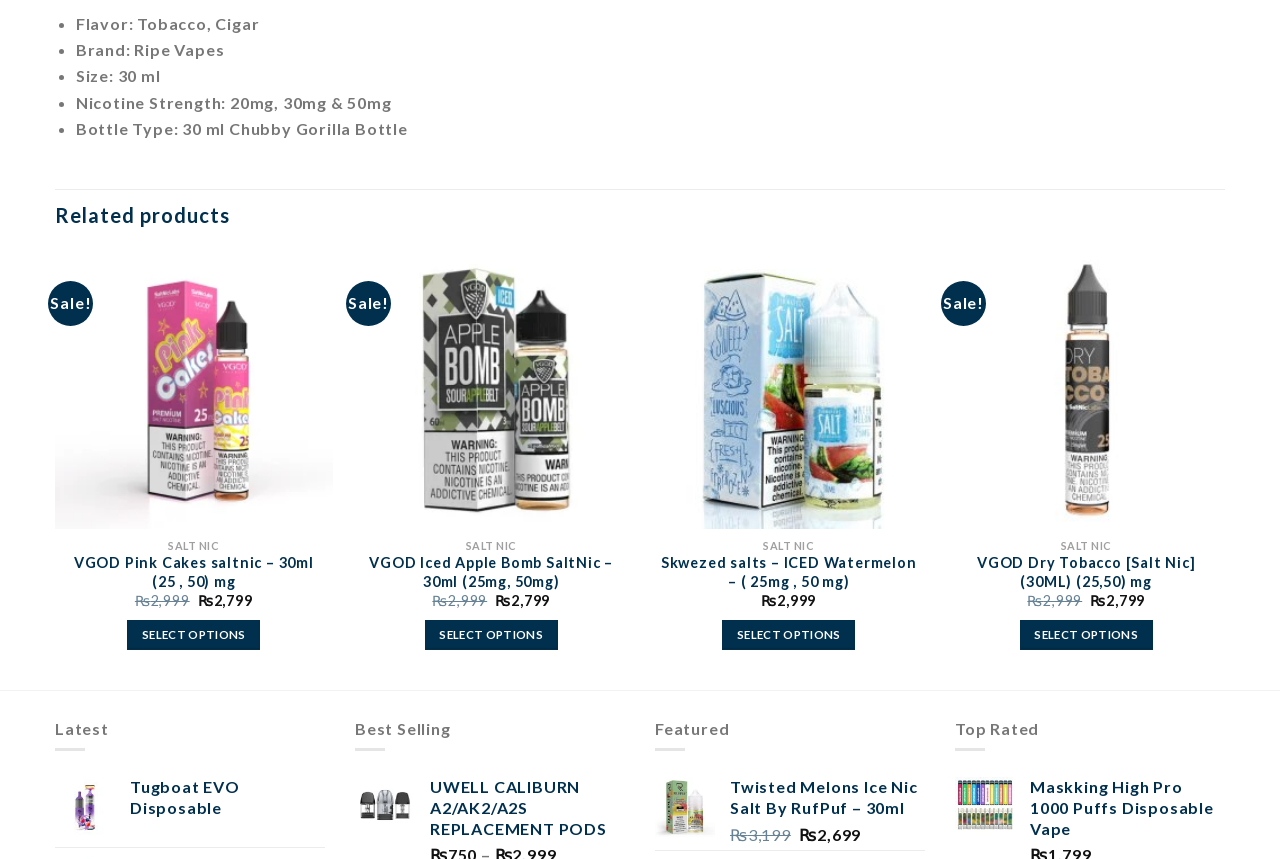Locate the bounding box coordinates of the area that needs to be clicked to fulfill the following instruction: "View the product details of VGOD Pink Cakes saltnic". The coordinates should be in the format of four float numbers between 0 and 1, namely [left, top, right, bottom].

[0.043, 0.617, 0.26, 0.647]